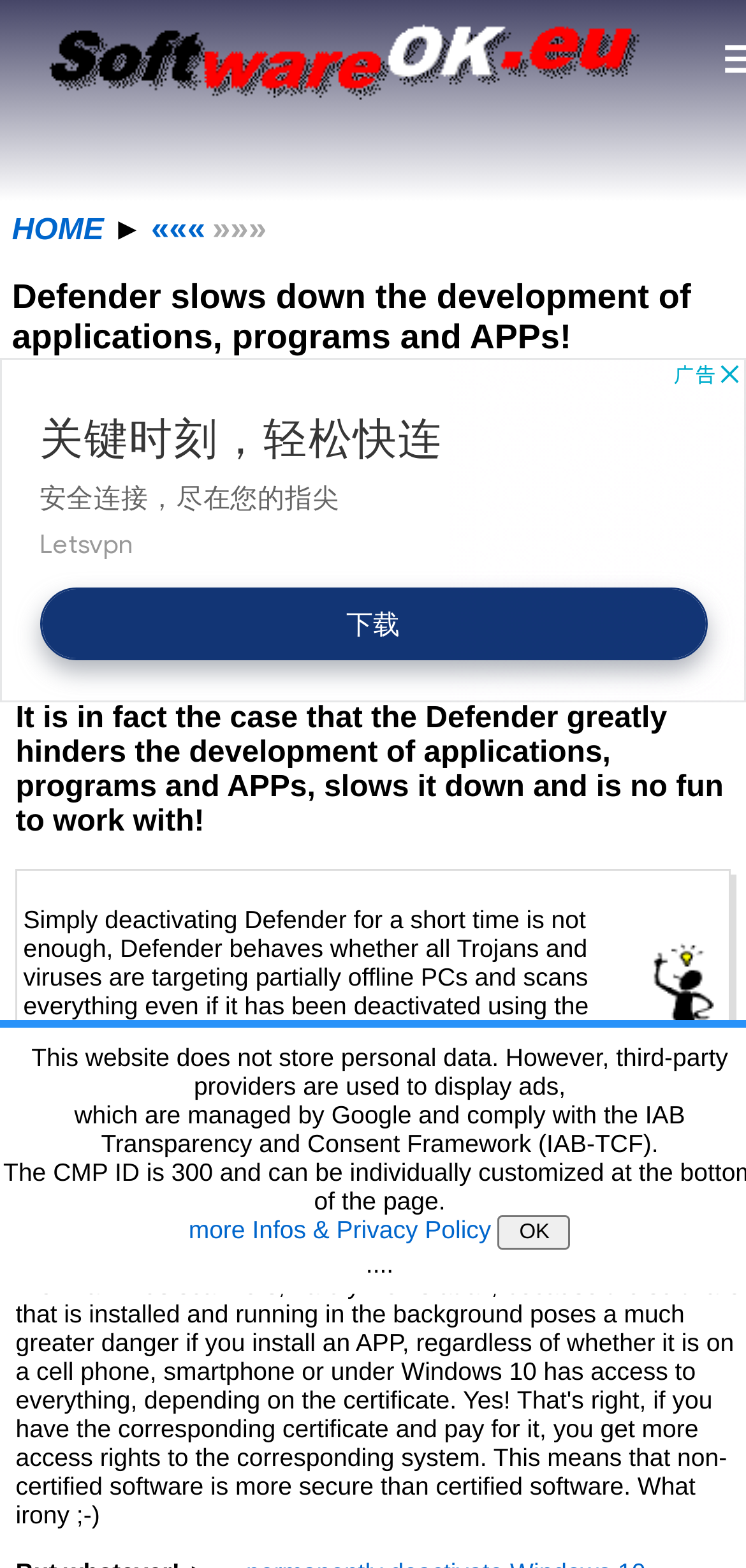Extract the primary header of the webpage and generate its text.

Defender slows down the development of applications, programs and APPs!